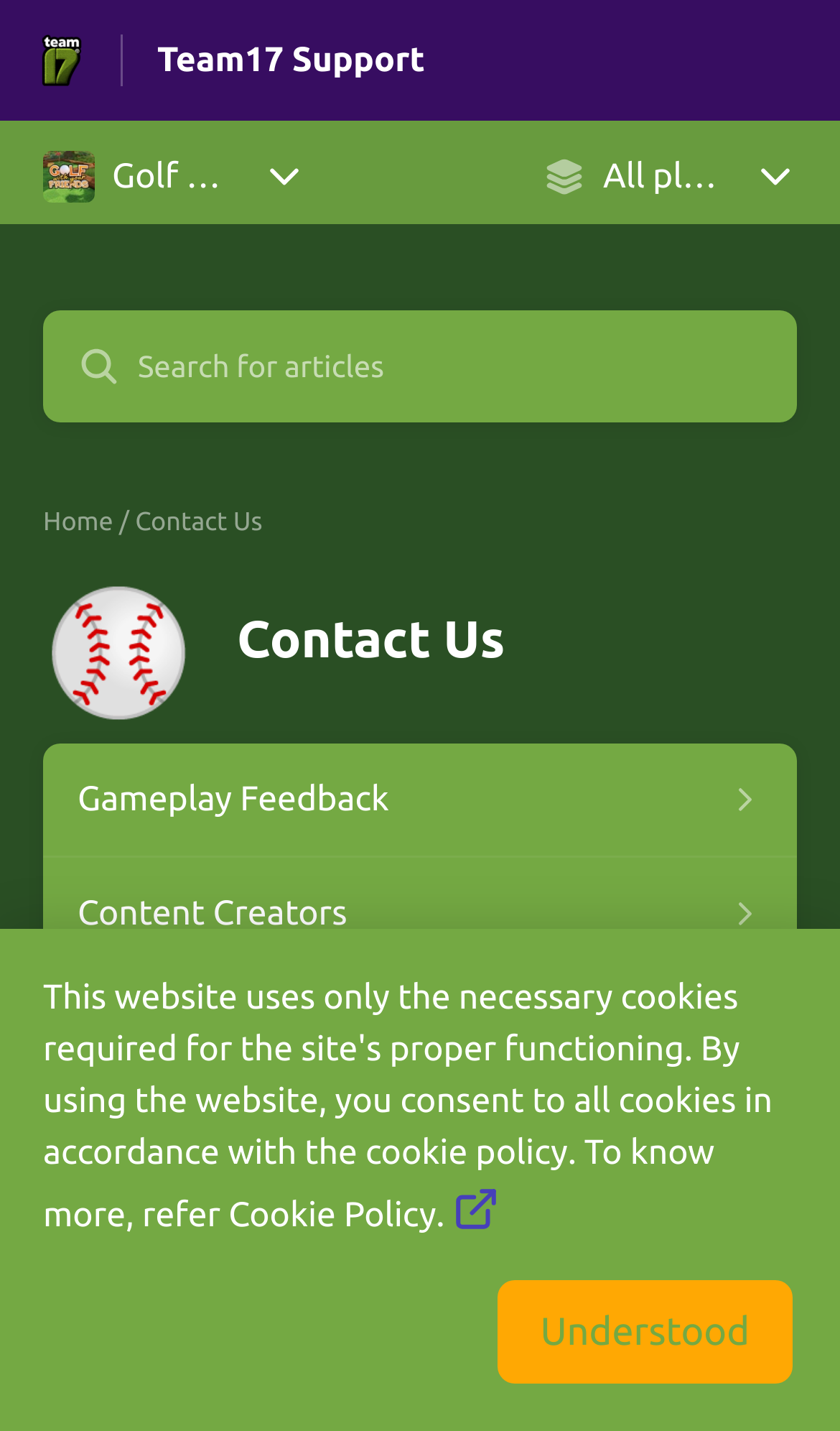Answer the question with a single word or phrase: 
What is the name of the game?

Golf With Your Friends